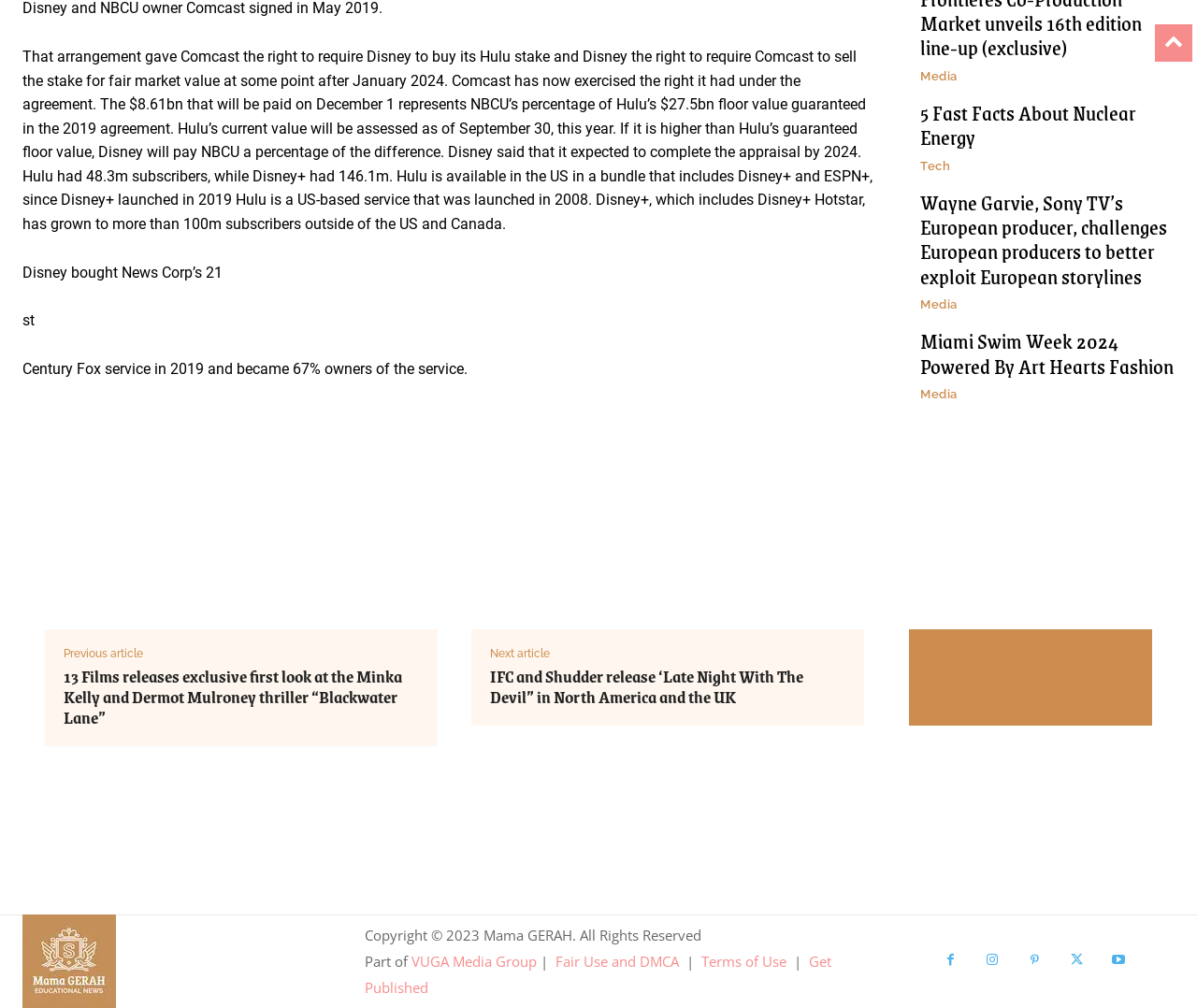Give a short answer using one word or phrase for the question:
What is the name of the producer mentioned in the second heading?

Wayne Garvie